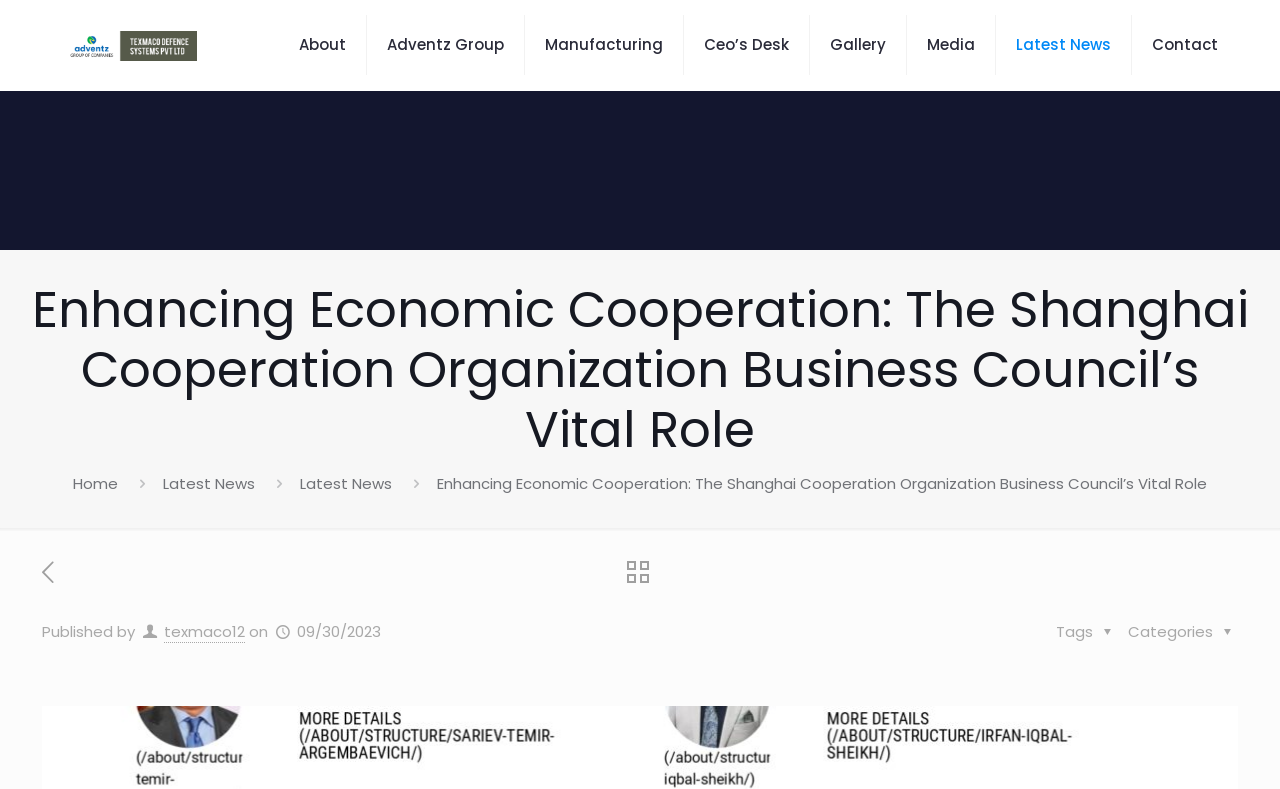Determine the bounding box for the UI element as described: "Latest News". The coordinates should be represented as four float numbers between 0 and 1, formatted as [left, top, right, bottom].

[0.127, 0.599, 0.199, 0.626]